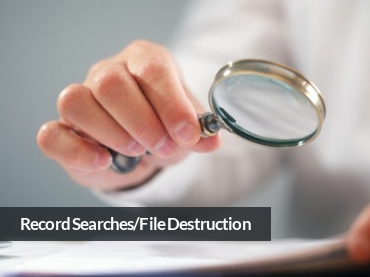Detail every significant feature and component of the image.

The image depicts a close-up view of a person holding a magnifying glass, suggesting a meticulous examination of documents. This visual relates to the service of "Record Searches/File Destruction," indicating careful scrutiny and organization regarding personal records. The context suggests a focus on the importance of thoroughness and attention to detail in handling sensitive information, aligning with professional practices in legal or administrative services. The background is blurred, emphasizing the action and the tool in use, enhancing the sense of meticulousness in the task at hand.